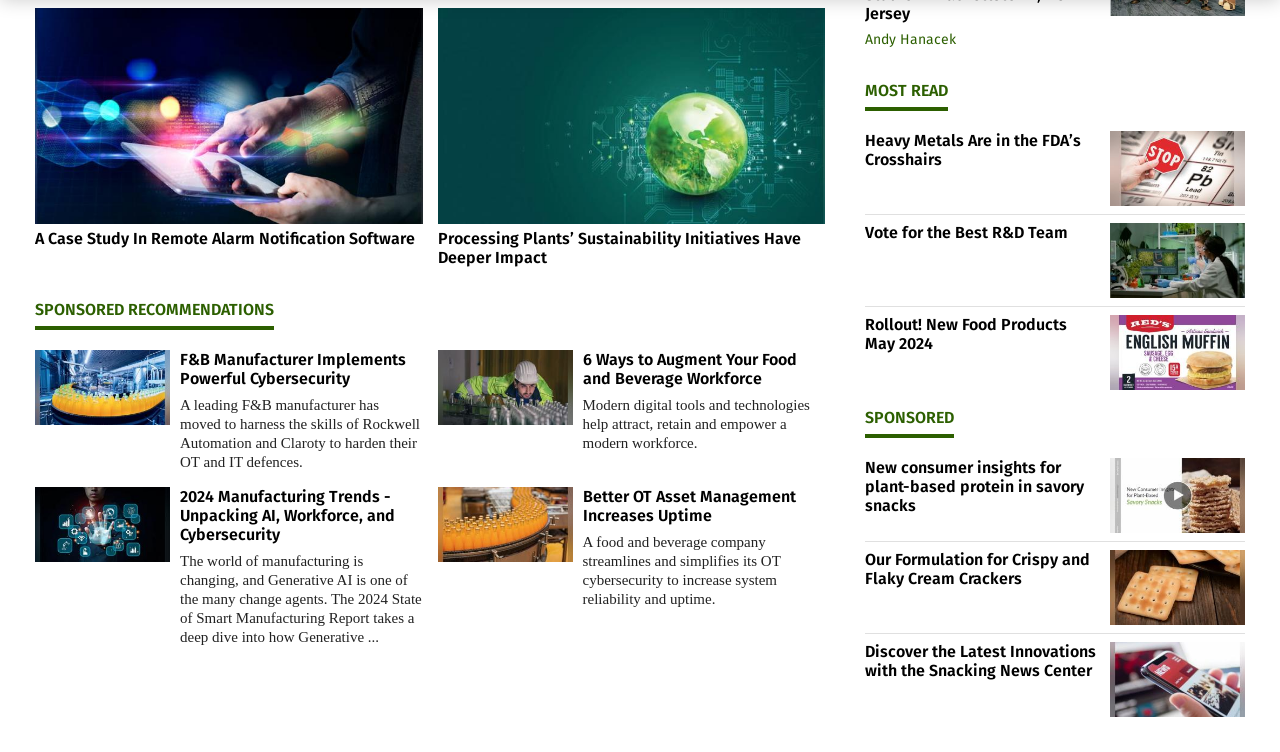Provide a single word or phrase answer to the question: 
How many categories are listed under Ingredients?

17